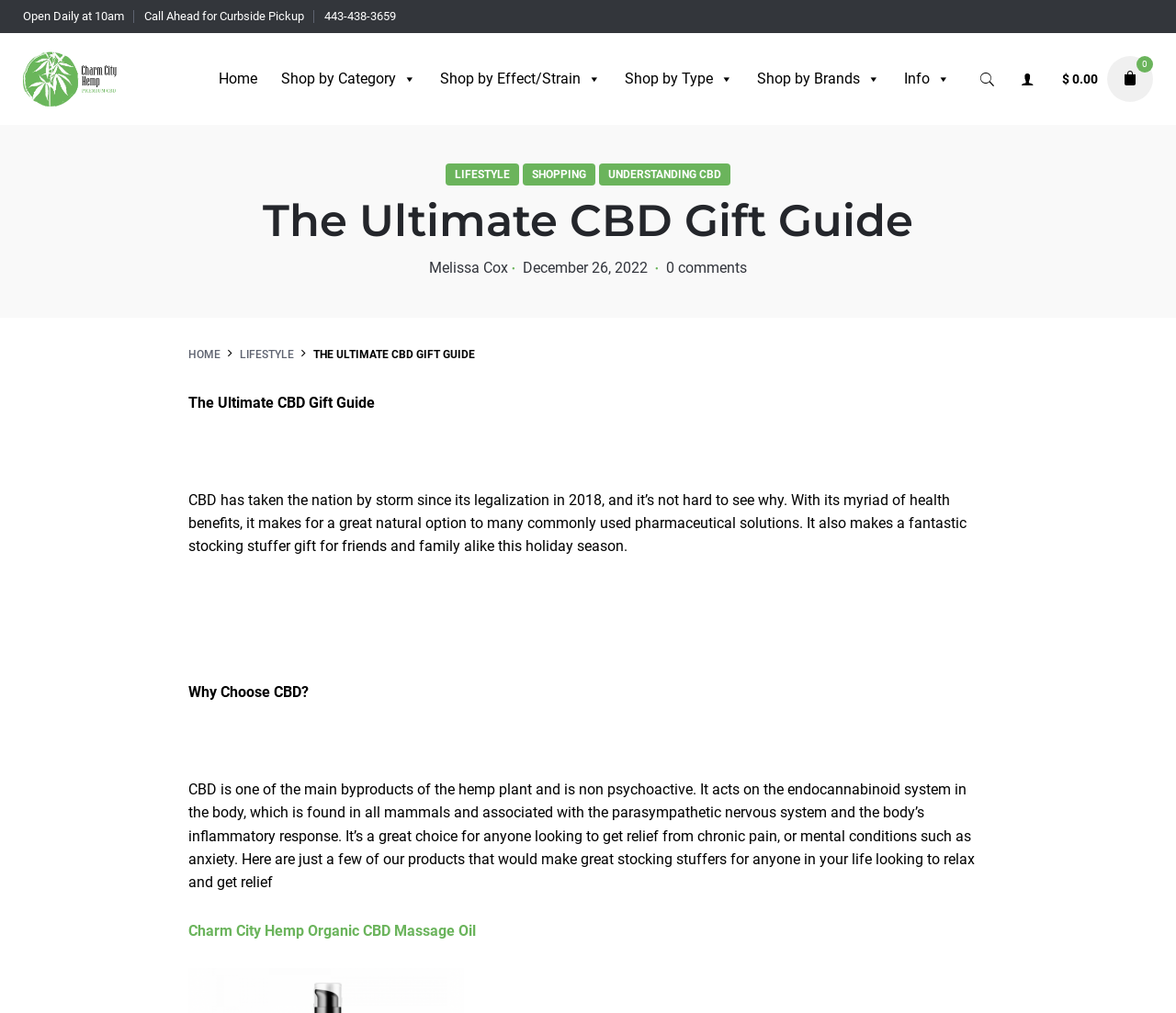Provide a comprehensive description of the webpage.

The webpage is about Charm City Hemp, a premier cannabis boutique in Maryland, and it appears to be a blog post or article about CBD gifts. At the top of the page, there are three lines of text: "Open Daily at 10am", "Call Ahead for Curbside Pickup", and a phone number "443-438-3659". Below this, there is a logo of Charm City Hemp, which is also a link to the homepage.

The main navigation menu is located below the logo, with links to "Home", "Shop by Category", "Shop by Effect/Strain", "Shop by Type", "Shop by Brands", and "Info". Each of these links has a dropdown menu icon. On the right side of the navigation menu, there is a shopping cart icon with a price of "$0.00" and a count of "0" items.

Below the navigation menu, there are three links: "LIFESTYLE", "SHOPPING", and "UNDERSTANDING CBD". The main content of the page starts with a heading "The Ultimate CBD Gift Guide" followed by the author's name "Melissa Cox" and the date "December 26, 2022". There is also a comment count of "0 comments".

The main article is divided into sections. The first section introduces CBD and its benefits, followed by a section titled "Why Choose CBD?" which explains the properties of CBD and its uses. The next section appears to be a product showcase, with a link to a specific product, "Charm City Hemp Organic CBD Massage Oil", which is recommended as a great stocking stuffer.

Throughout the page, there are multiple links to the homepage, navigation menu, and other sections of the website. The overall layout is organized, with clear headings and concise text.